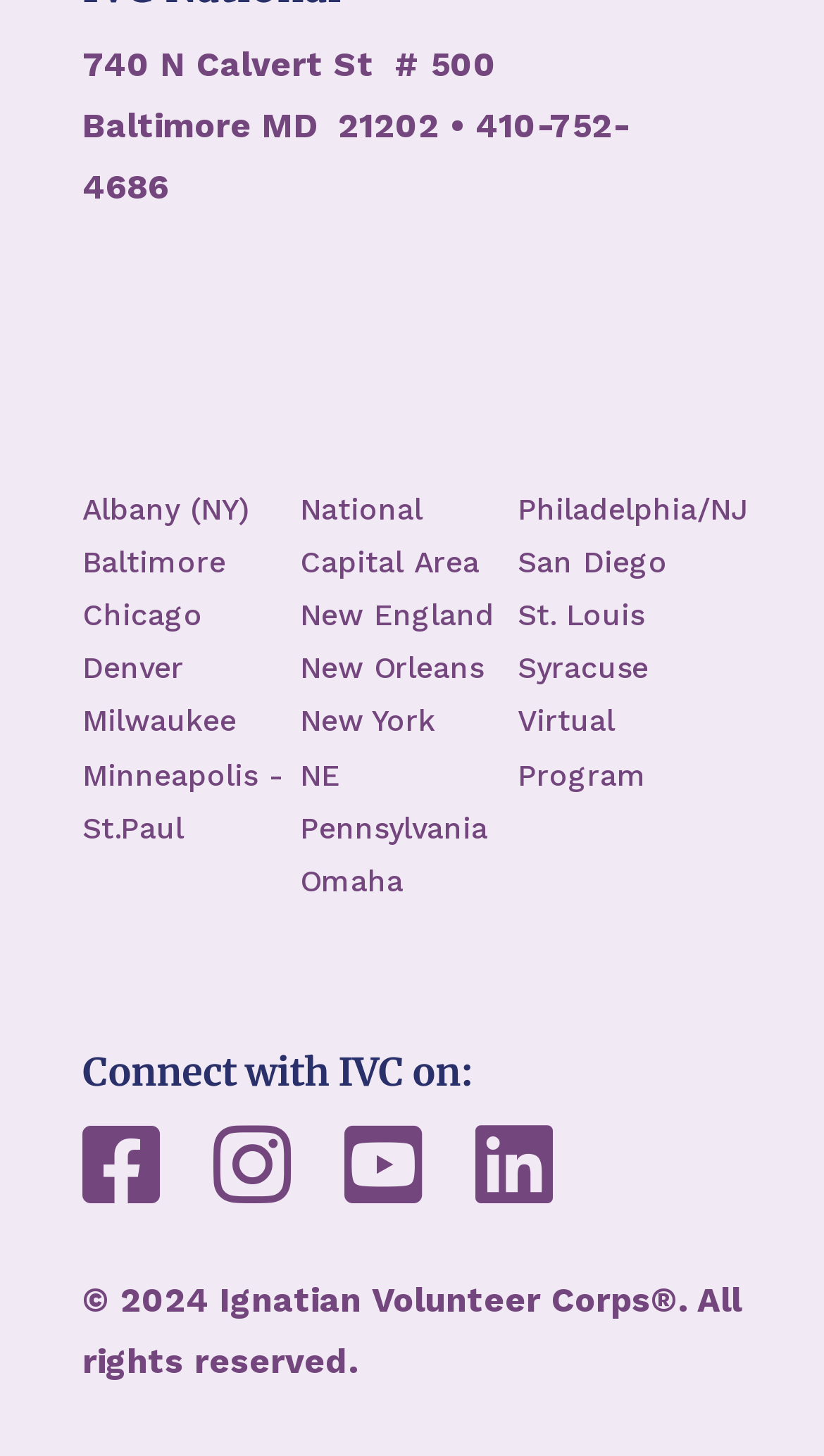Please indicate the bounding box coordinates for the clickable area to complete the following task: "Explore life together". The coordinates should be specified as four float numbers between 0 and 1, i.e., [left, top, right, bottom].

None